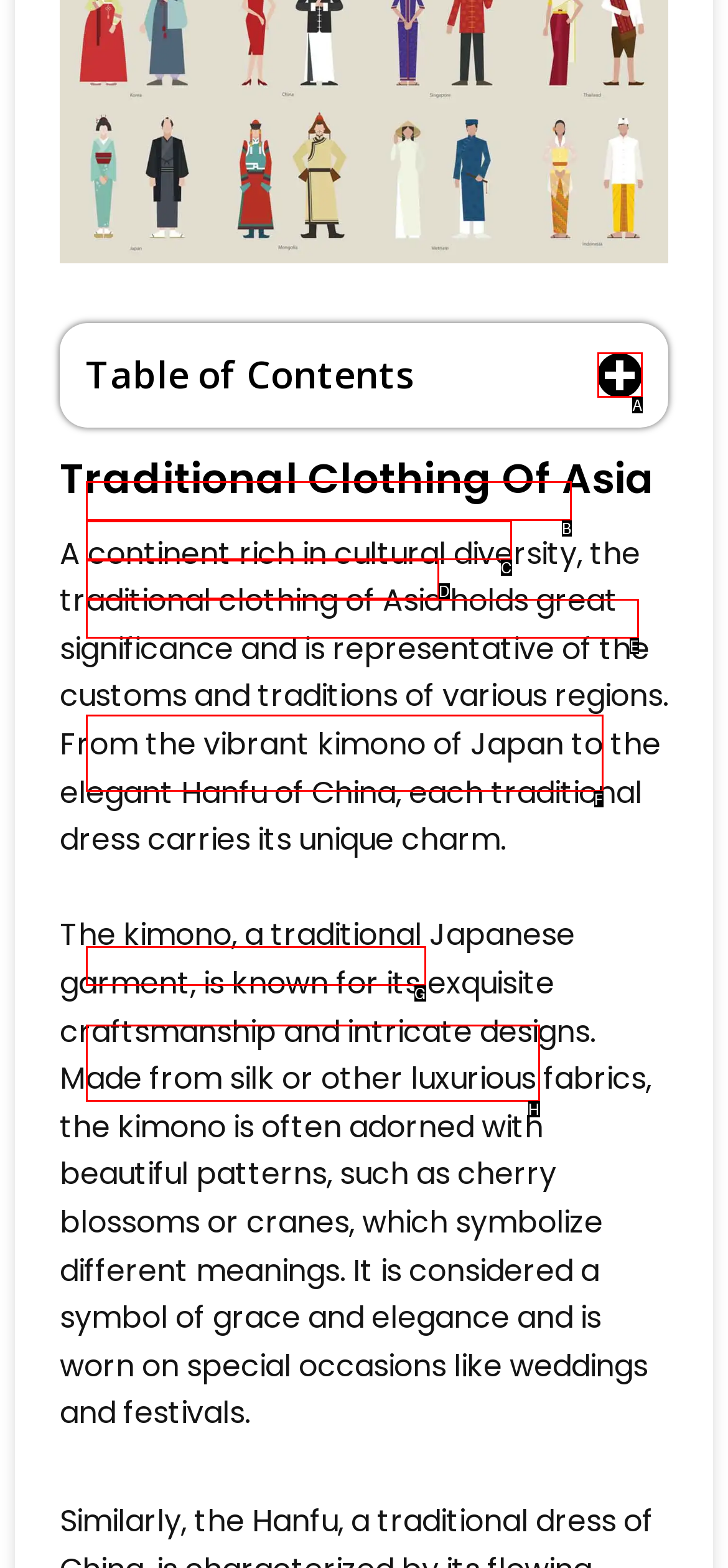From the options shown, which one fits the description: 11 – Chapan, Kazakhstan? Respond with the appropriate letter.

G